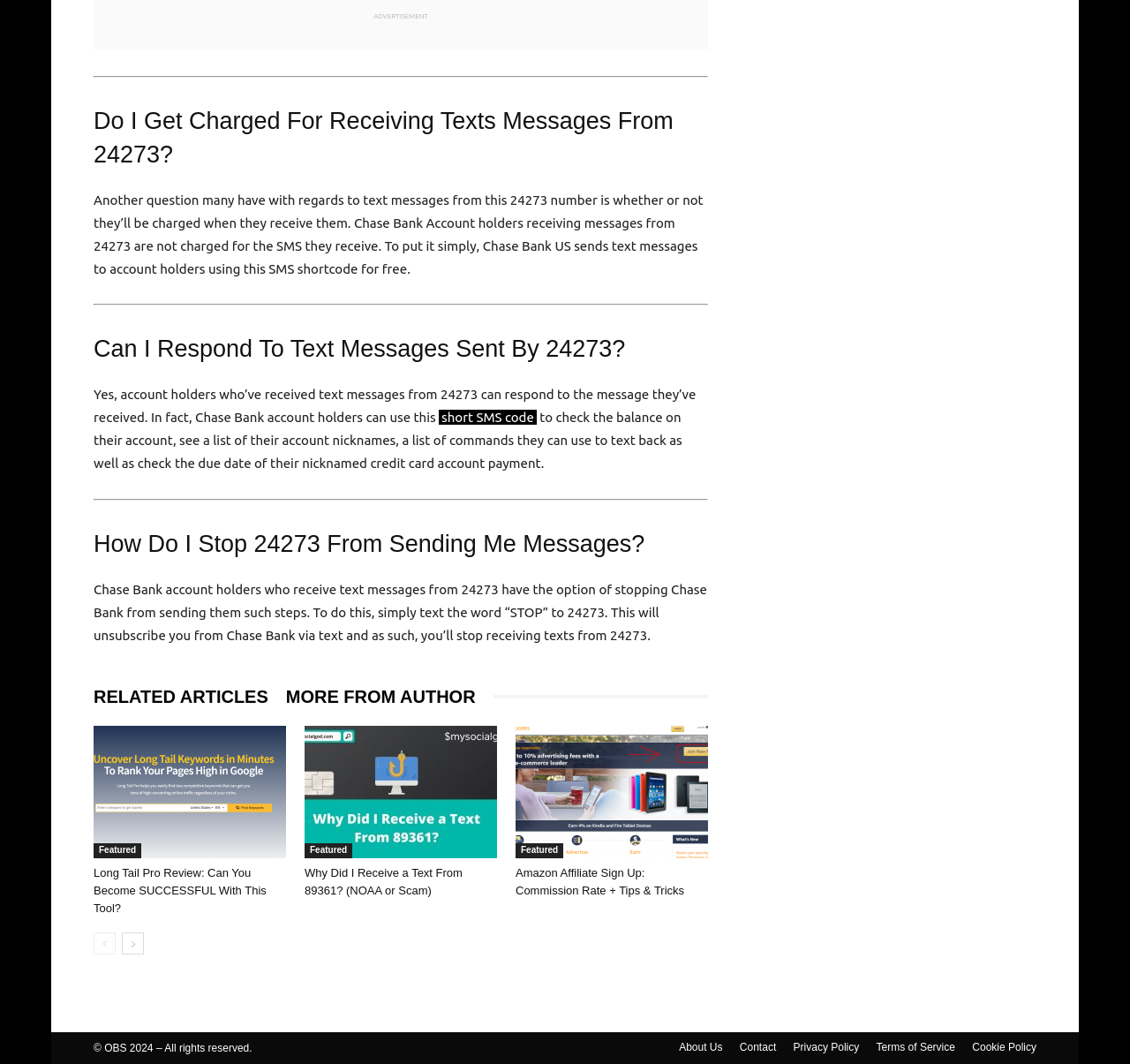Identify the bounding box coordinates of the clickable section necessary to follow the following instruction: "Follow the 'idemeum team' link". The coordinates should be presented as four float numbers from 0 to 1, i.e., [left, top, right, bottom].

None